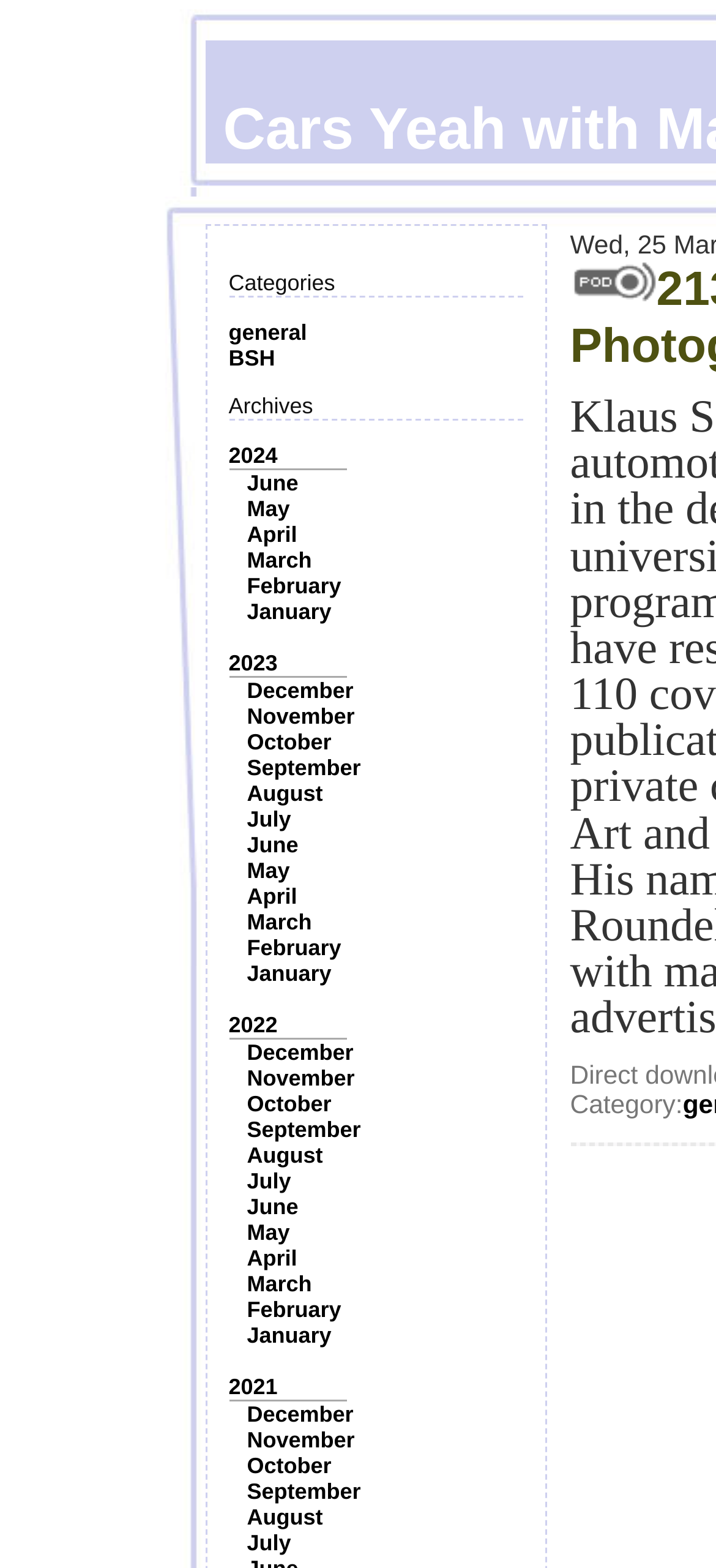Show the bounding box coordinates of the region that should be clicked to follow the instruction: "Explore the 'BSH' category."

[0.319, 0.22, 0.384, 0.237]